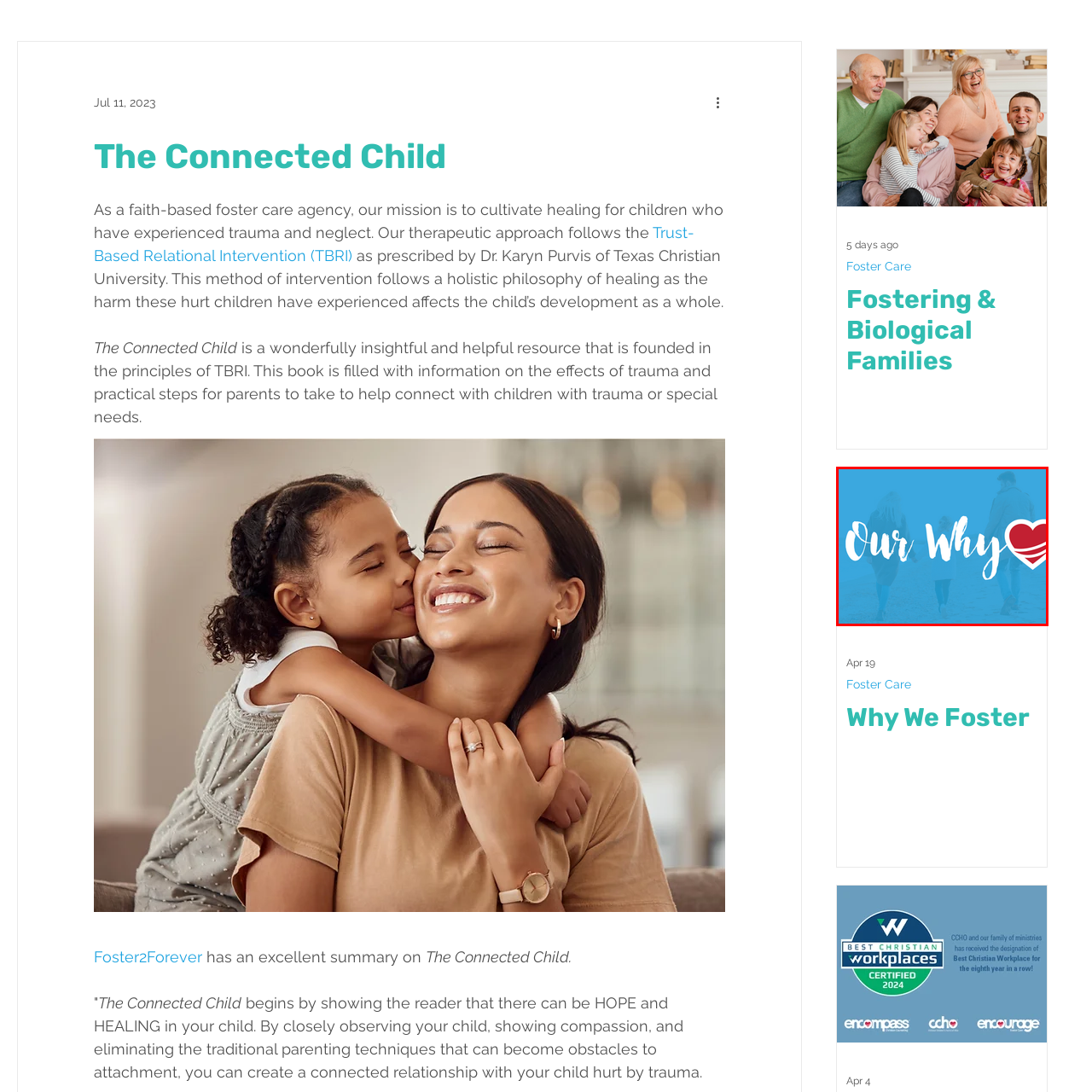Detail the scene within the red-bordered box in the image, including all relevant features and actions.

The image features a heartwarming scene of a family walking together along a beach, symbolizing the theme of fostering and connection. Prominently displayed in a stylish, white script against a vibrant blue background is the phrase "Our Why," signifying the motivation and purpose behind their commitment to fostering. A red heart icon accompanies the text, further emphasizing the compassion and love that drives their mission. This visual representation aligns with the overarching message of fostering and supporting children who have experienced trauma, underlining the importance of family, healing, and hope in their journey.